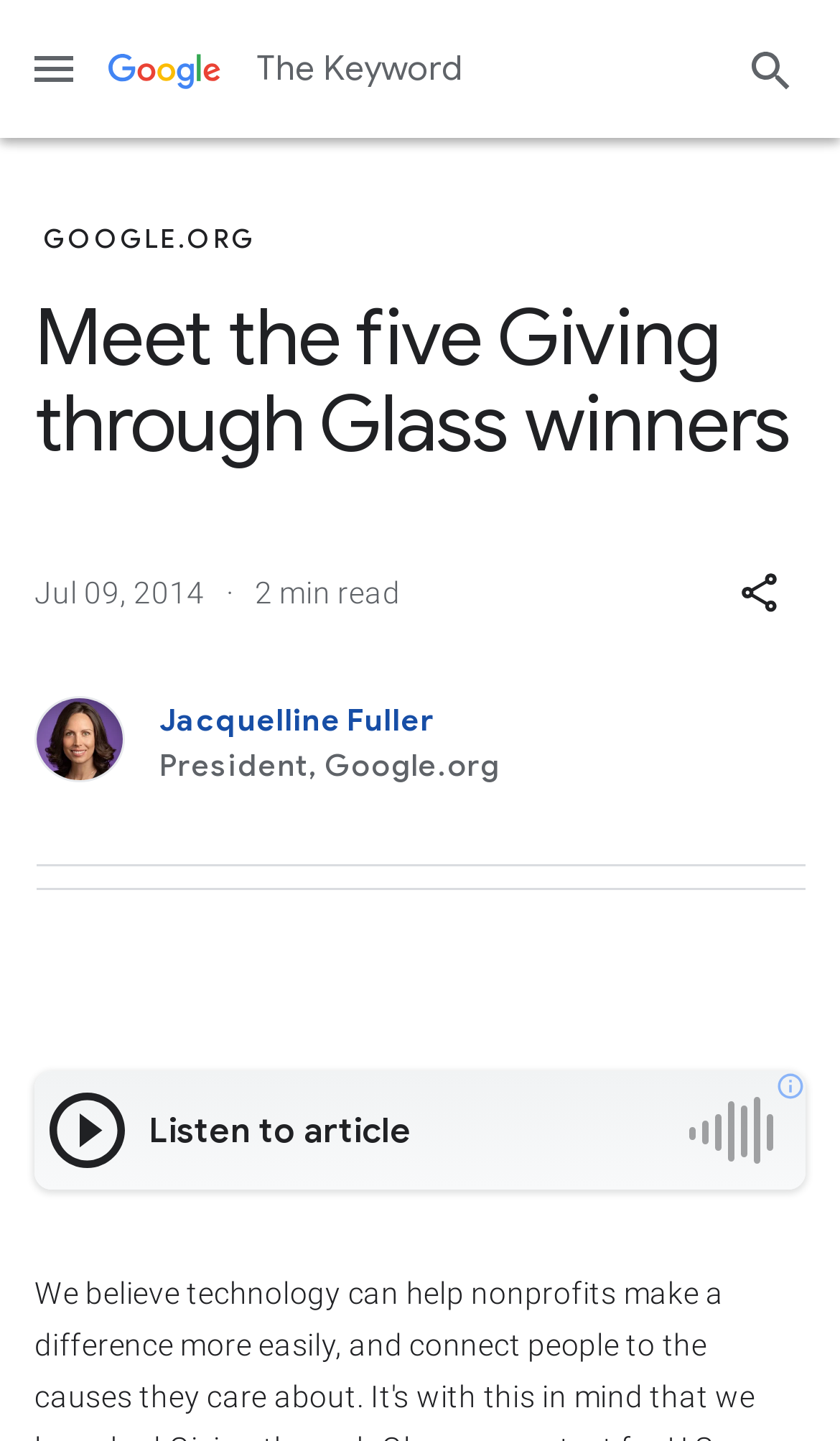Identify the bounding box coordinates for the UI element described as follows: "aria-label="Secondary menu"". Ensure the coordinates are four float numbers between 0 and 1, formatted as [left, top, right, bottom].

[0.013, 0.018, 0.115, 0.078]